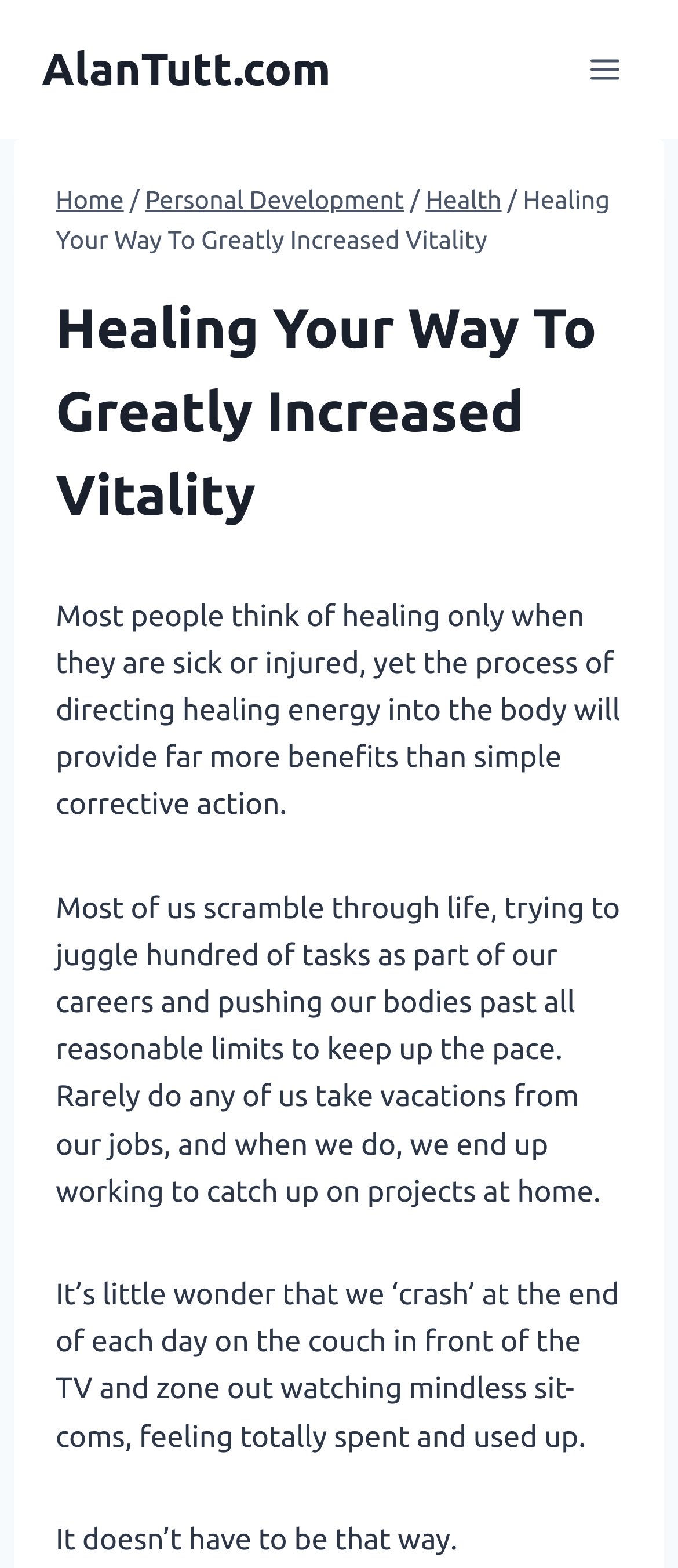Answer the question below using just one word or a short phrase: 
What is the website about?

Healing and vitality